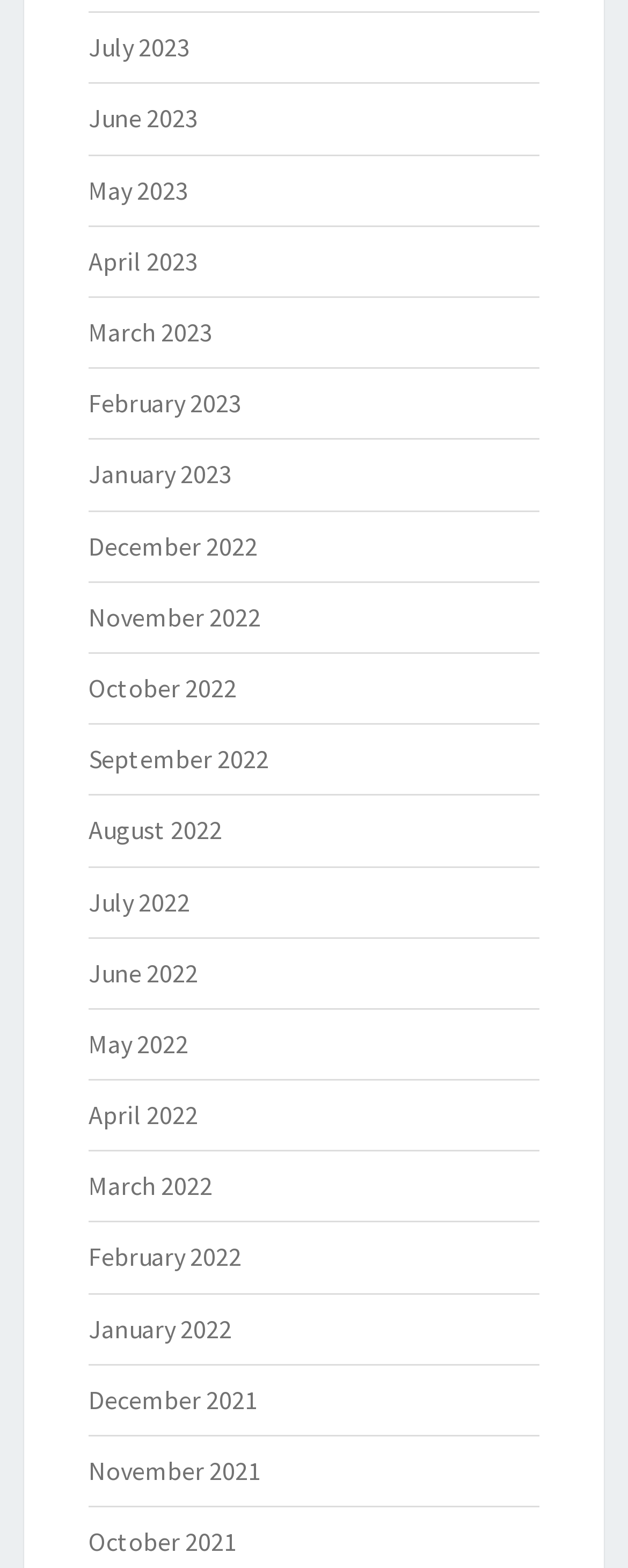What is the common format of the link text?
Craft a detailed and extensive response to the question.

By examining the text of the links, I found that they all follow the format 'Month YYYY', where 'Month' is the name of the month and 'YYYY' is the year.